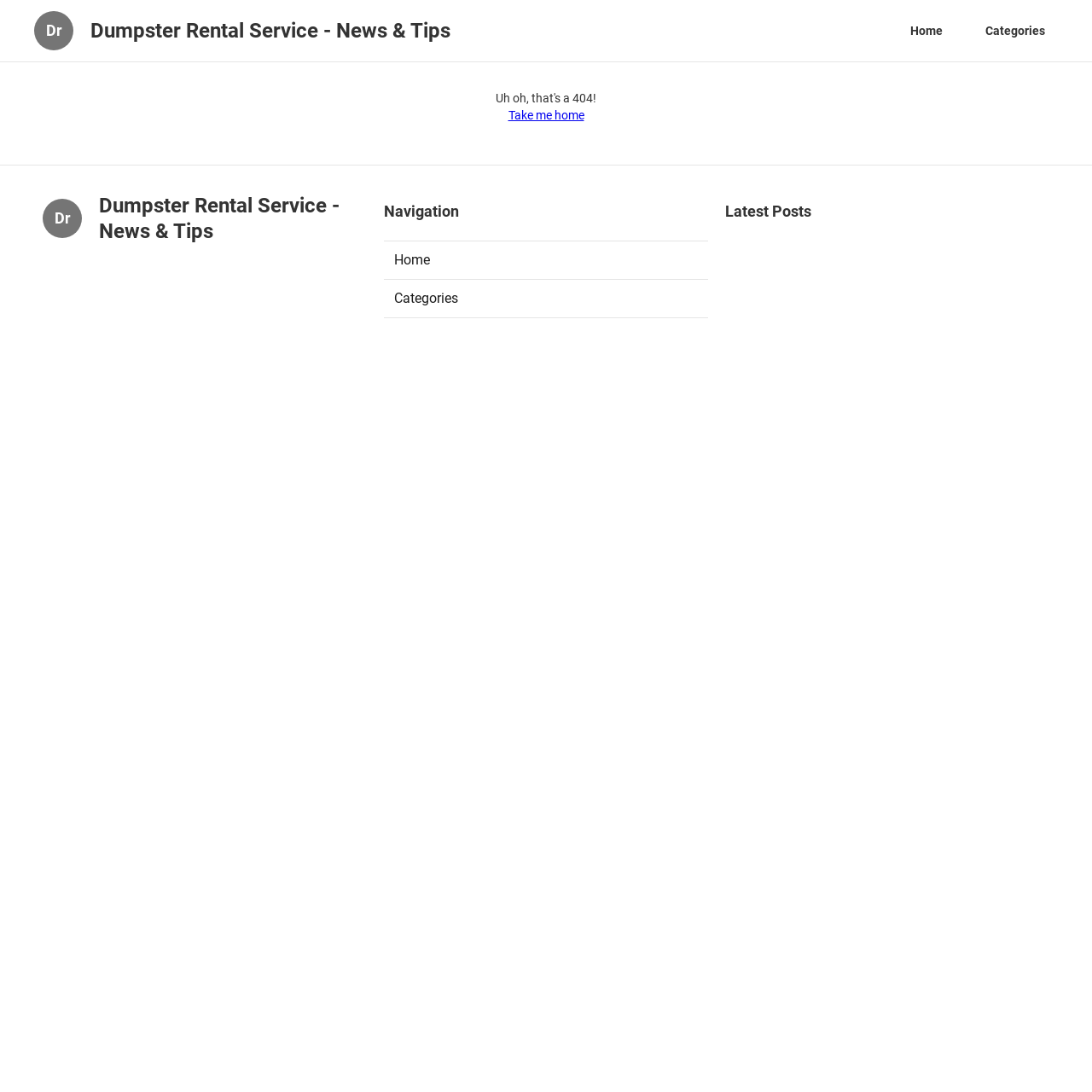Give a short answer using one word or phrase for the question:
What is the purpose of the 'Take me home' link?

Redirect to home page